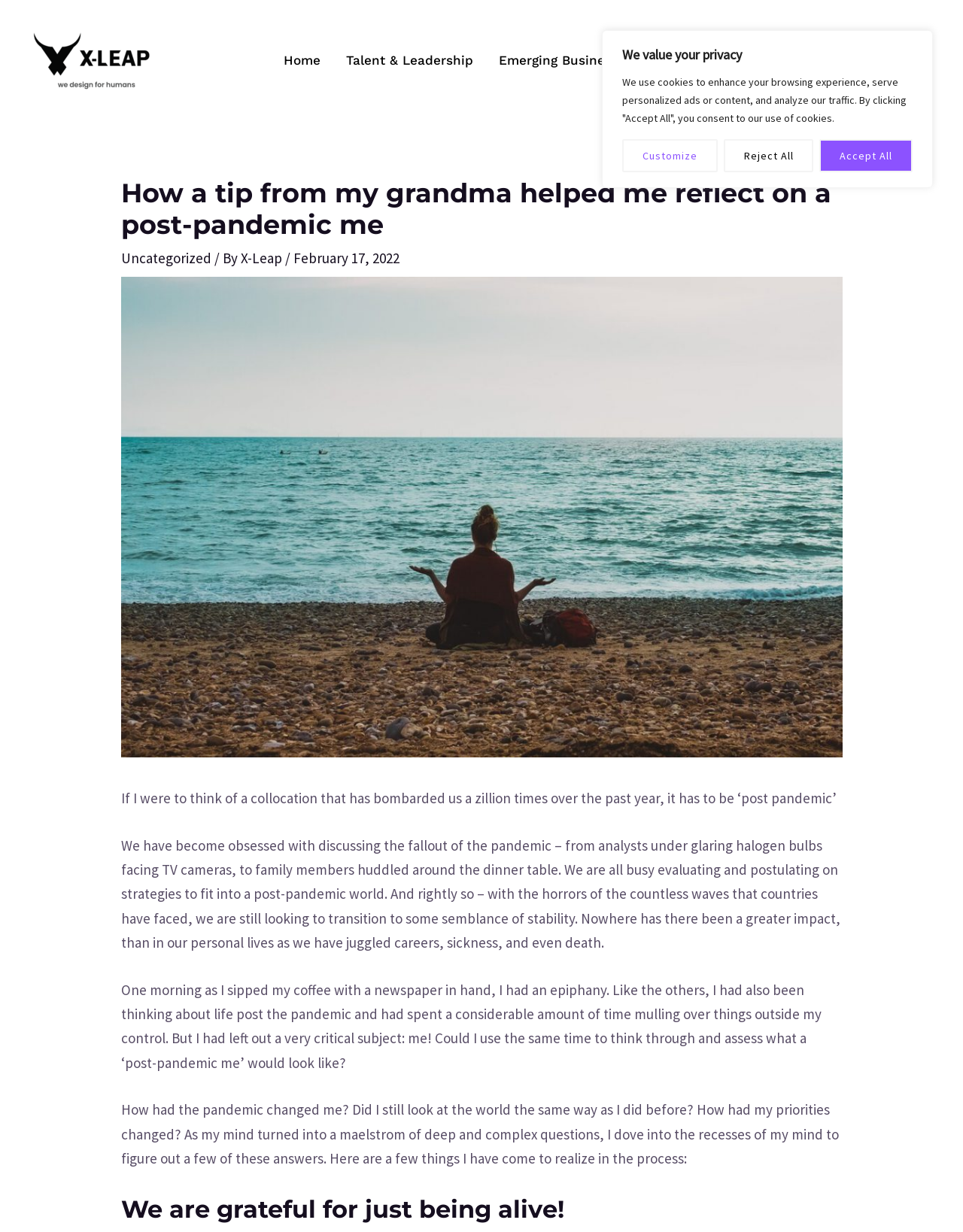Determine the bounding box coordinates for the clickable element required to fulfill the instruction: "Read the story about post-pandemic reflection". Provide the coordinates as four float numbers between 0 and 1, i.e., [left, top, right, bottom].

[0.125, 0.144, 0.875, 0.195]